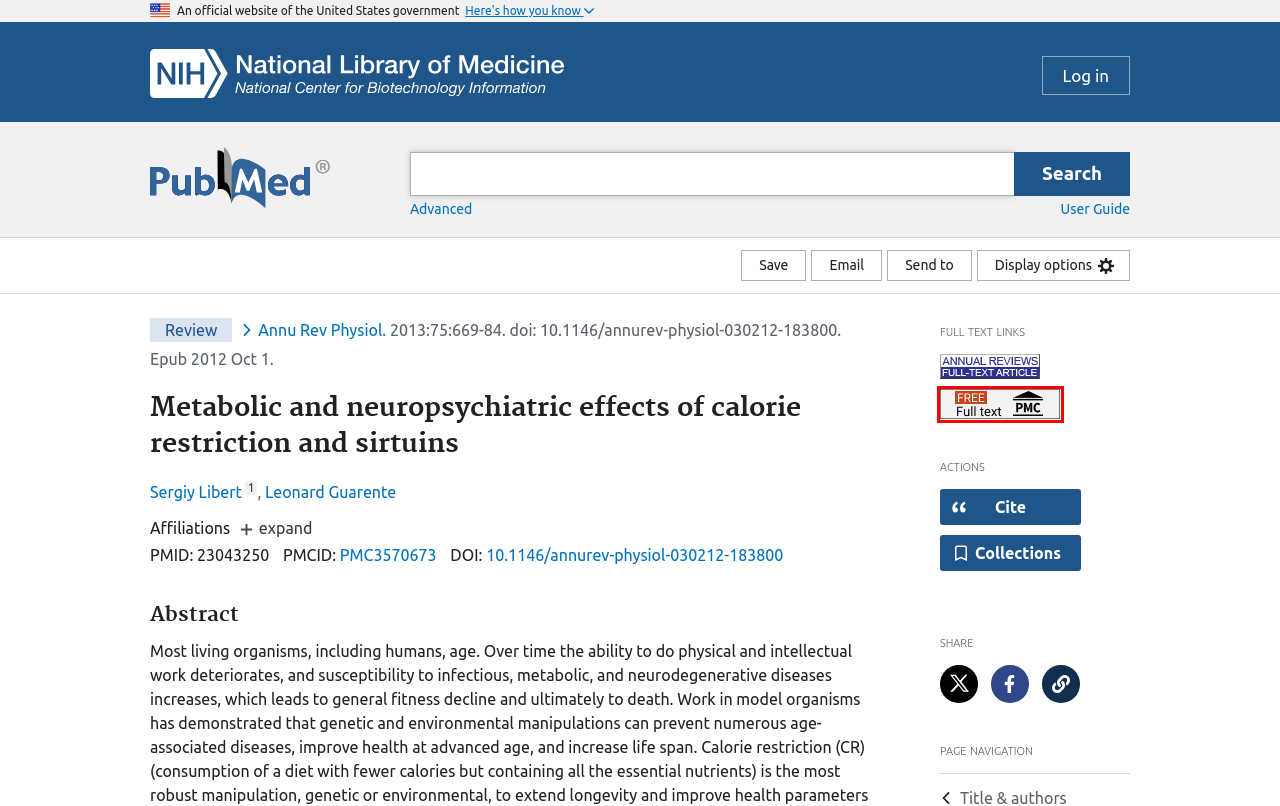Examine the screenshot of the webpage, which includes a red bounding box around an element. Choose the best matching webpage description for the page that will be displayed after clicking the element inside the red bounding box. Here are the candidates:
A. NCBI Insights - News about NCBI resources and events
B. Metabolic and Neuropsychiatric Effects of Calorie Restriction and Sirtuins - PMC
C. Connect with NLM
D. NLM Support Center
		 · NLM Customer Support Center
E. Careers @ NLM
F. National Center for Biotechnology Information
G. Log in / 
    NCBI
H. Accessibility on the NLM Website

B